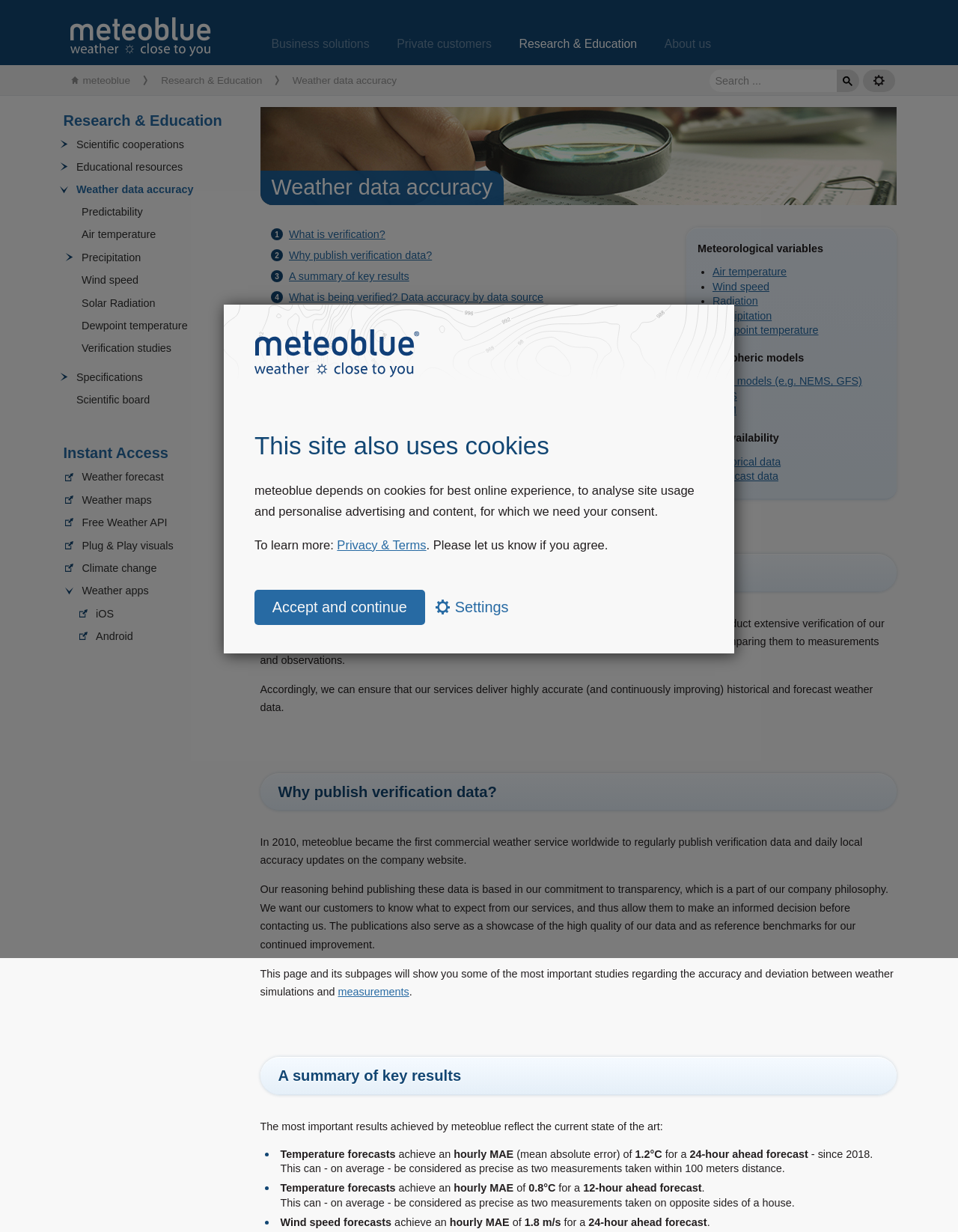Use a single word or phrase to answer this question: 
What is the name of the website?

meteoblue